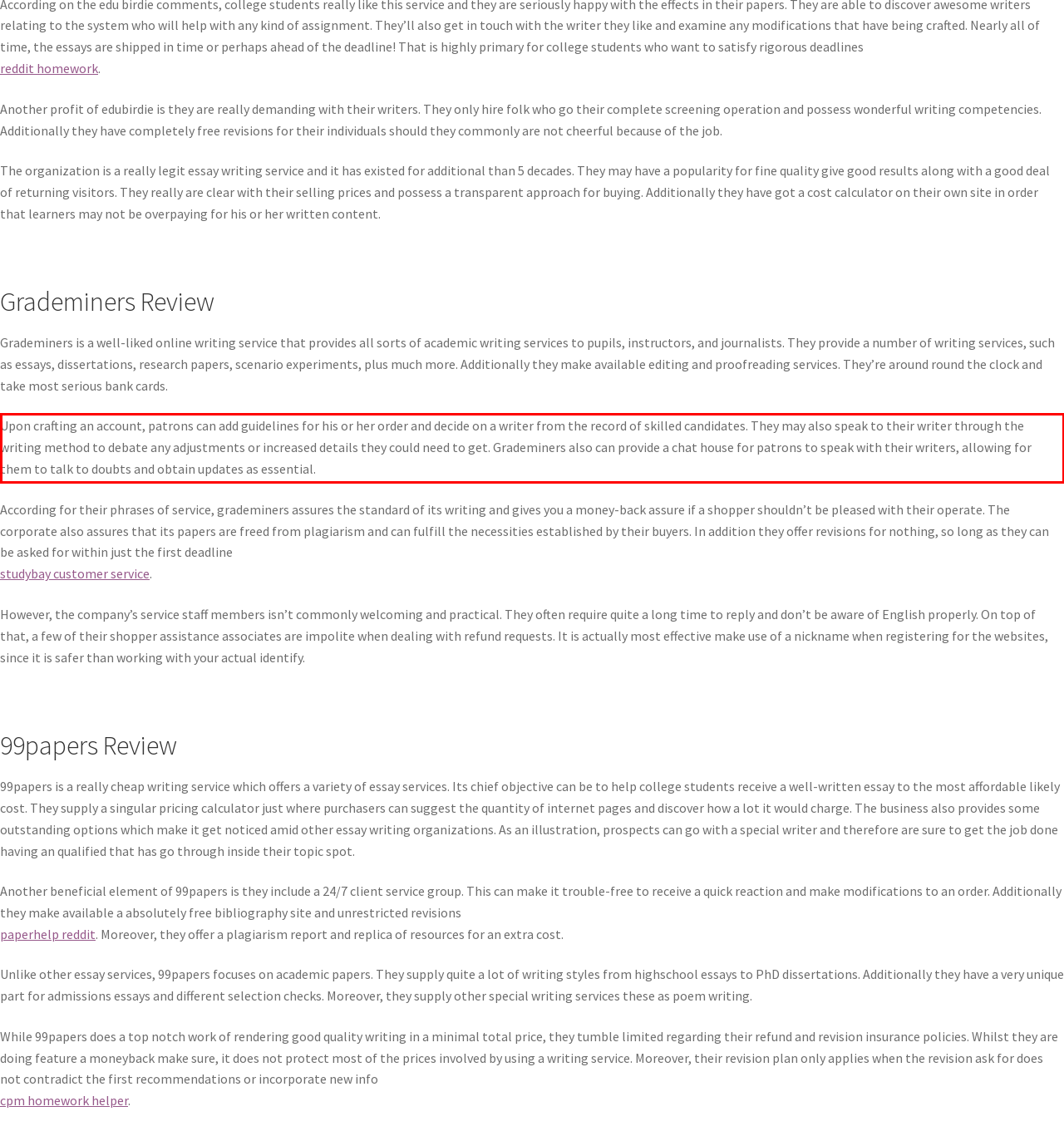Please look at the screenshot provided and find the red bounding box. Extract the text content contained within this bounding box.

Upon crafting an account, patrons can add guidelines for his or her order and decide on a writer from the record of skilled candidates. They may also speak to their writer through the writing method to debate any adjustments or increased details they could need to get. Grademiners also can provide a chat house for patrons to speak with their writers, allowing for them to talk to doubts and obtain updates as essential.